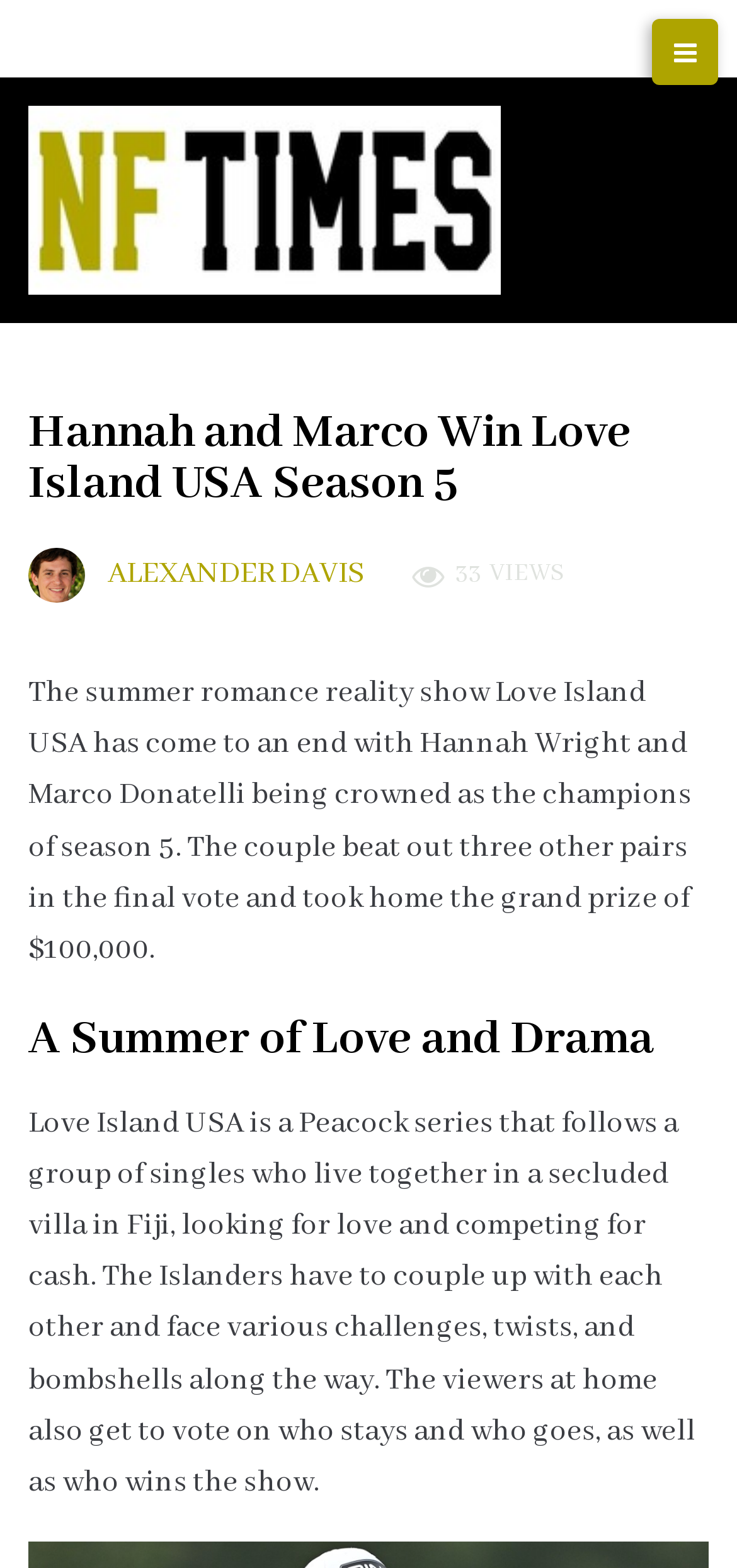Use a single word or phrase to answer this question: 
What is the name of the person in the image?

Alex